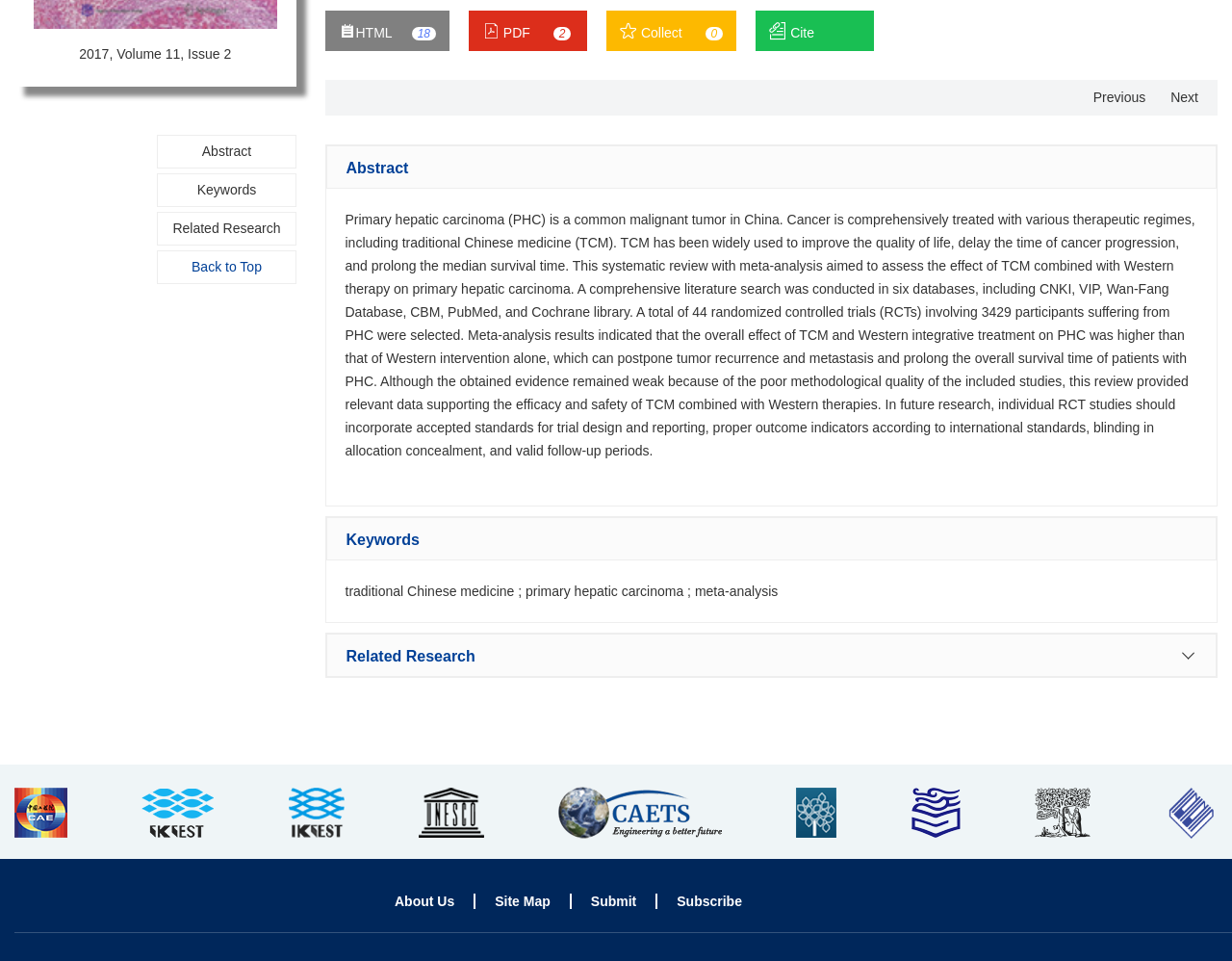Find the UI element described as: "Collect 0" and predict its bounding box coordinates. Ensure the coordinates are four float numbers between 0 and 1, [left, top, right, bottom].

[0.492, 0.011, 0.598, 0.053]